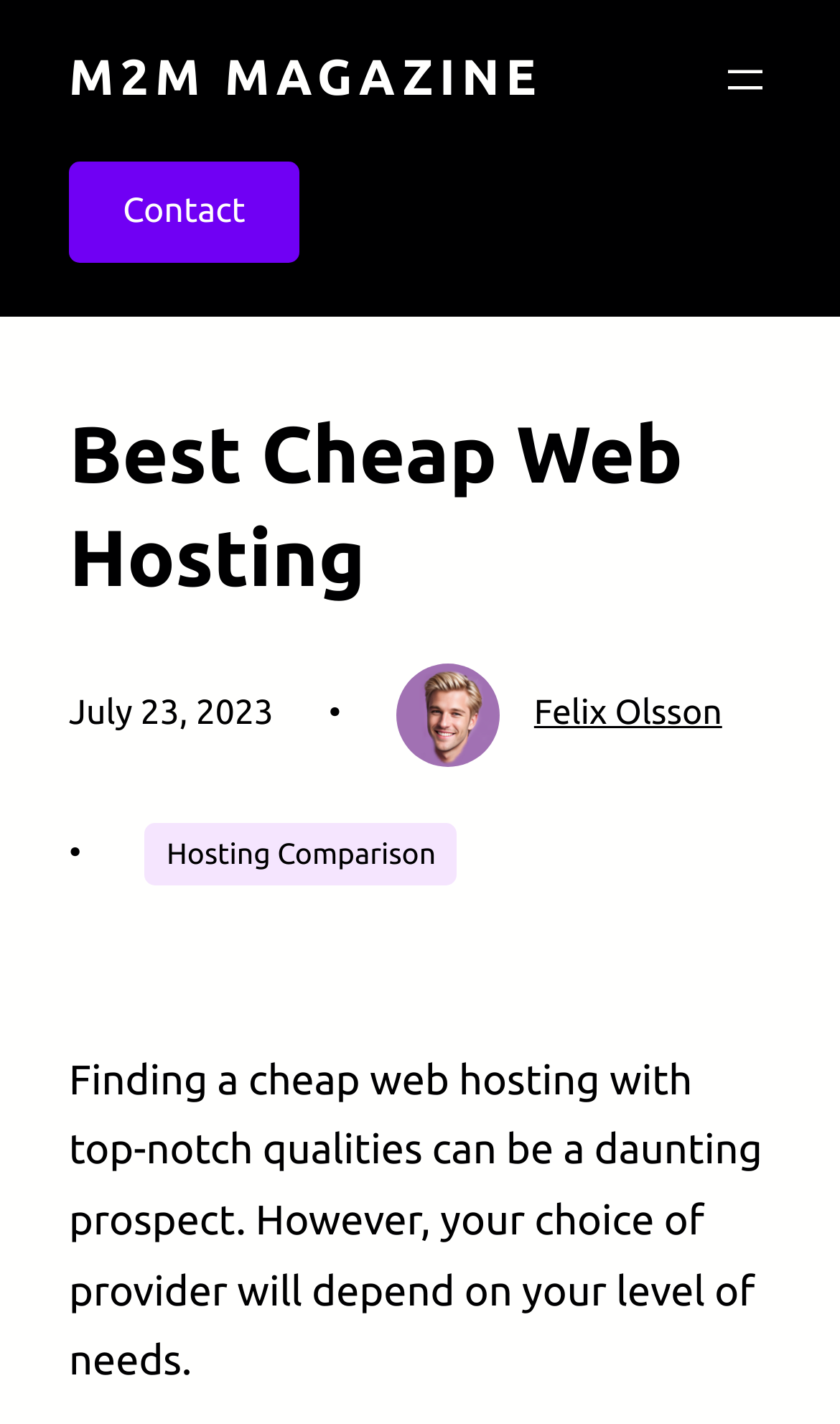What is the topic of the article?
Provide a concise answer using a single word or phrase based on the image.

Cheap web hosting